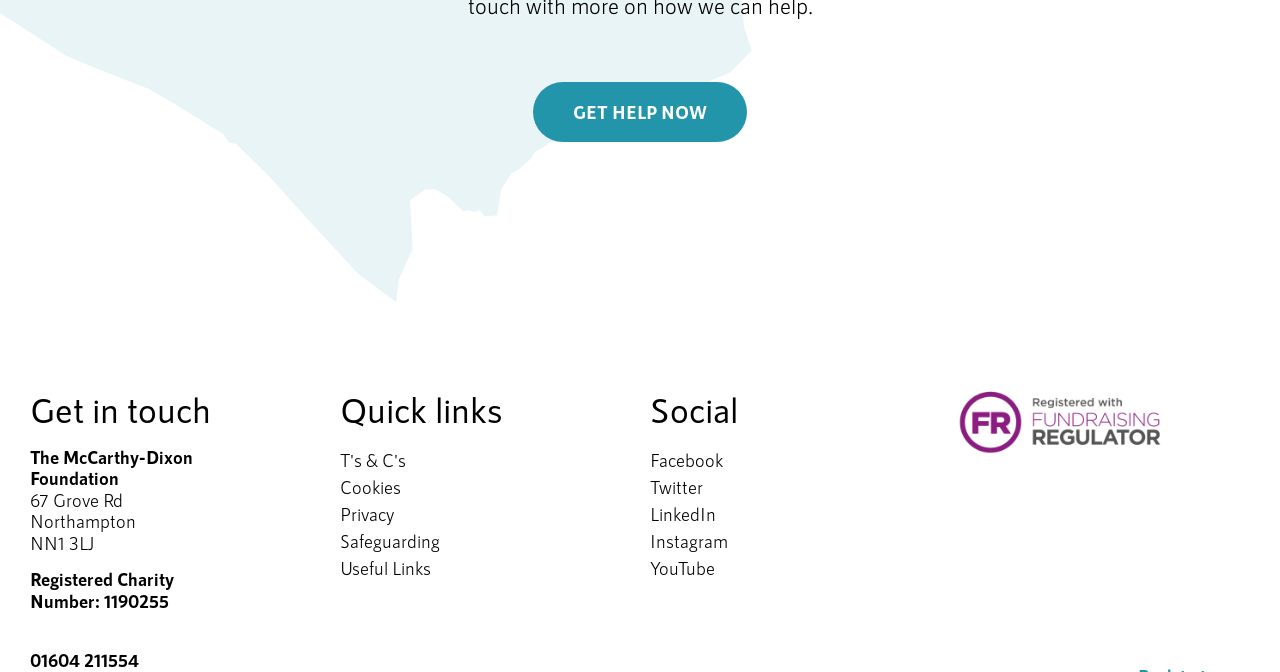What is the charity's registration number?
Provide a fully detailed and comprehensive answer to the question.

I found the charity's registration number by looking at the text elements on the webpage. Specifically, I found the text 'Registered Charity Number: 1190255' which is located at the top-left section of the webpage.